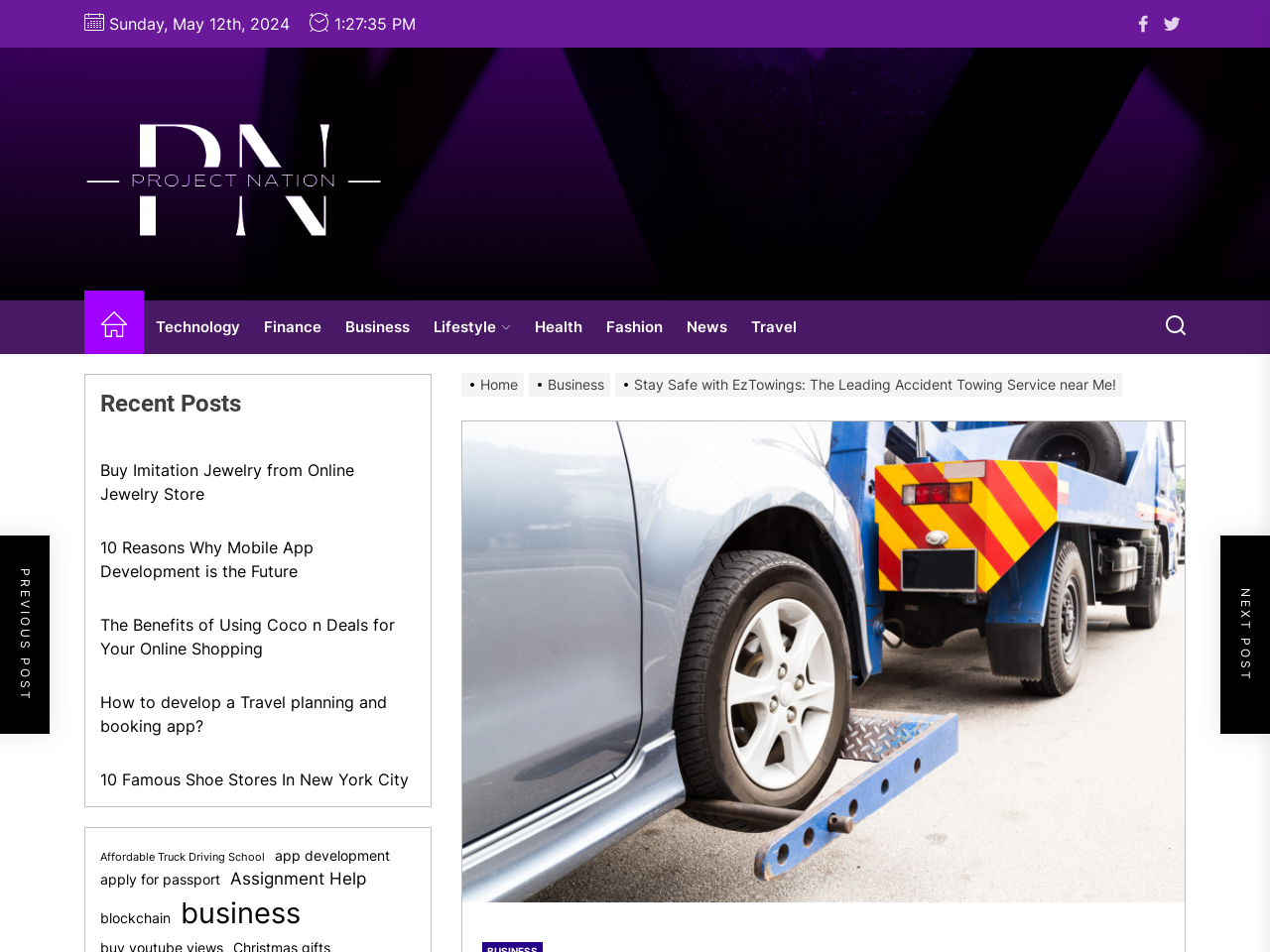What is the date displayed on the webpage?
From the image, respond using a single word or phrase.

Sunday, May 12th, 2024